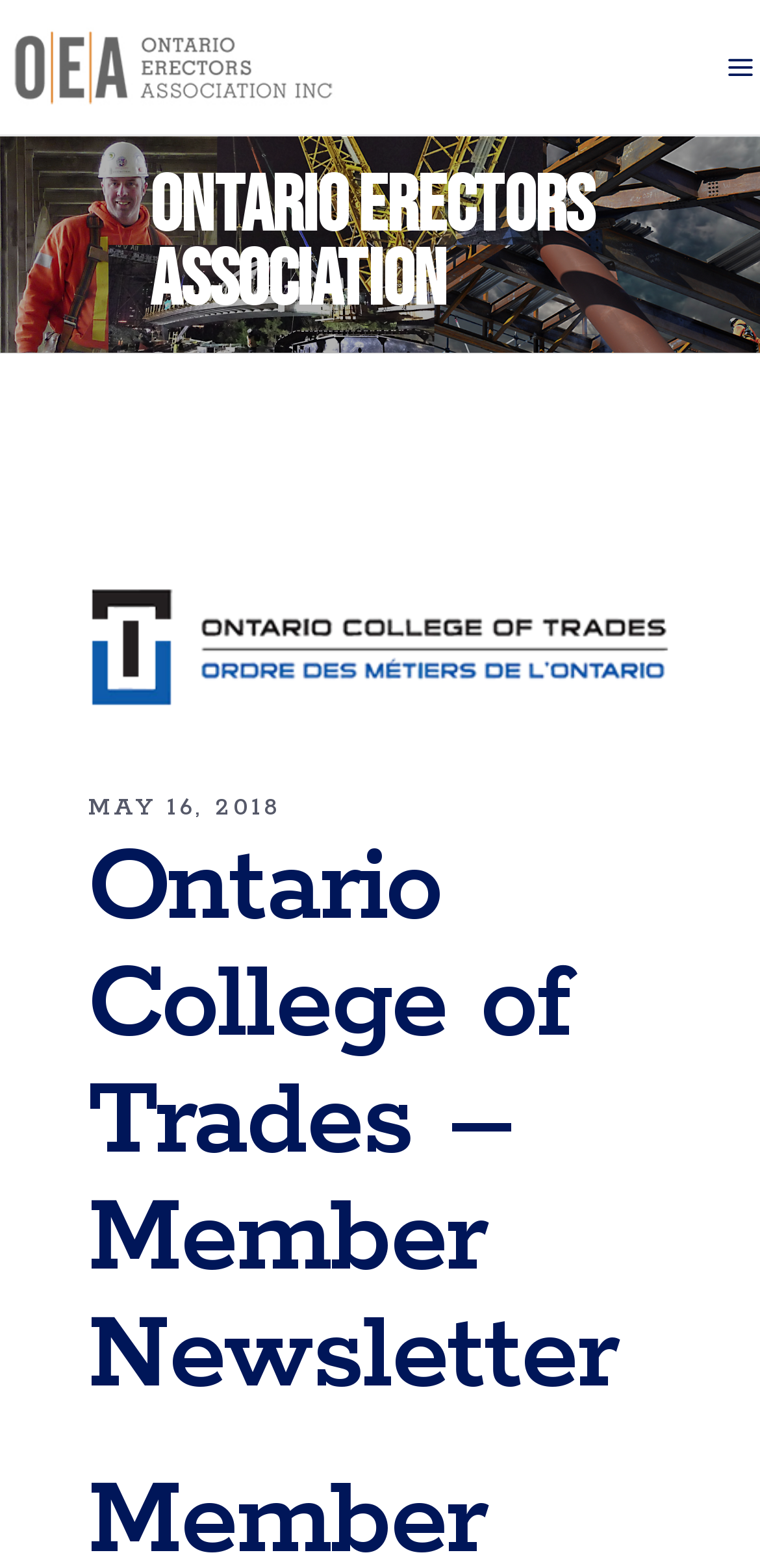Use one word or a short phrase to answer the question provided: 
How many headings are on the page?

2